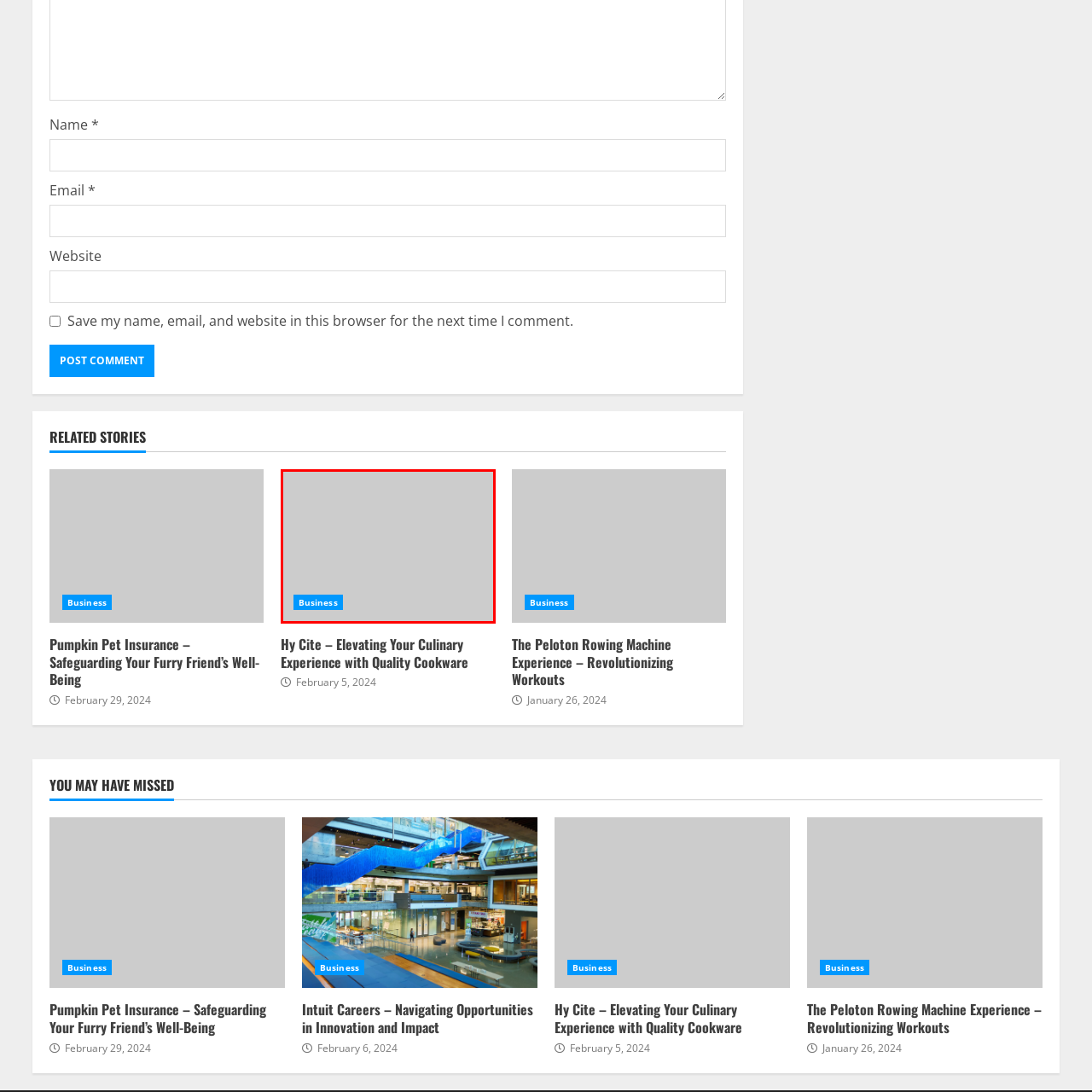What is the purpose of the button?
Focus on the red-bounded area of the image and reply with one word or a short phrase.

Navigation